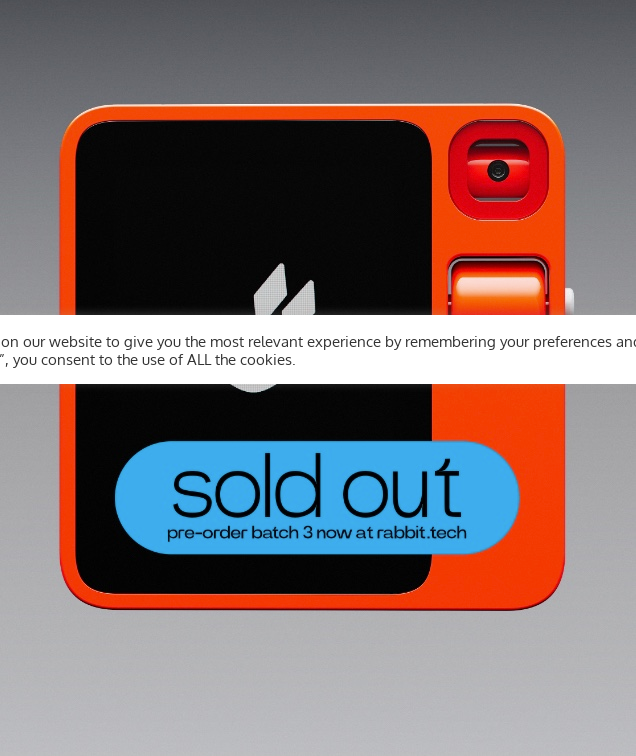Craft a detailed explanation of the image.

The image showcases the Rabbit r1, a unique device described as an "anti-smartphone." The design features a vibrant red-orange exterior, resembling a post-it note pad in size. The top section includes a 2.88-inch touchscreen on the left and an analog scroll wheel on the right. A distinctive feature of the r1 is its 360-degree rotating camera, referred to as the “Rabbit Eye,” which maintains user privacy by positioning itself up or down when not in use. The device is currently marked as "sold out," with a notification indicating that users can pre-order batch 3 at rabbit.tech.